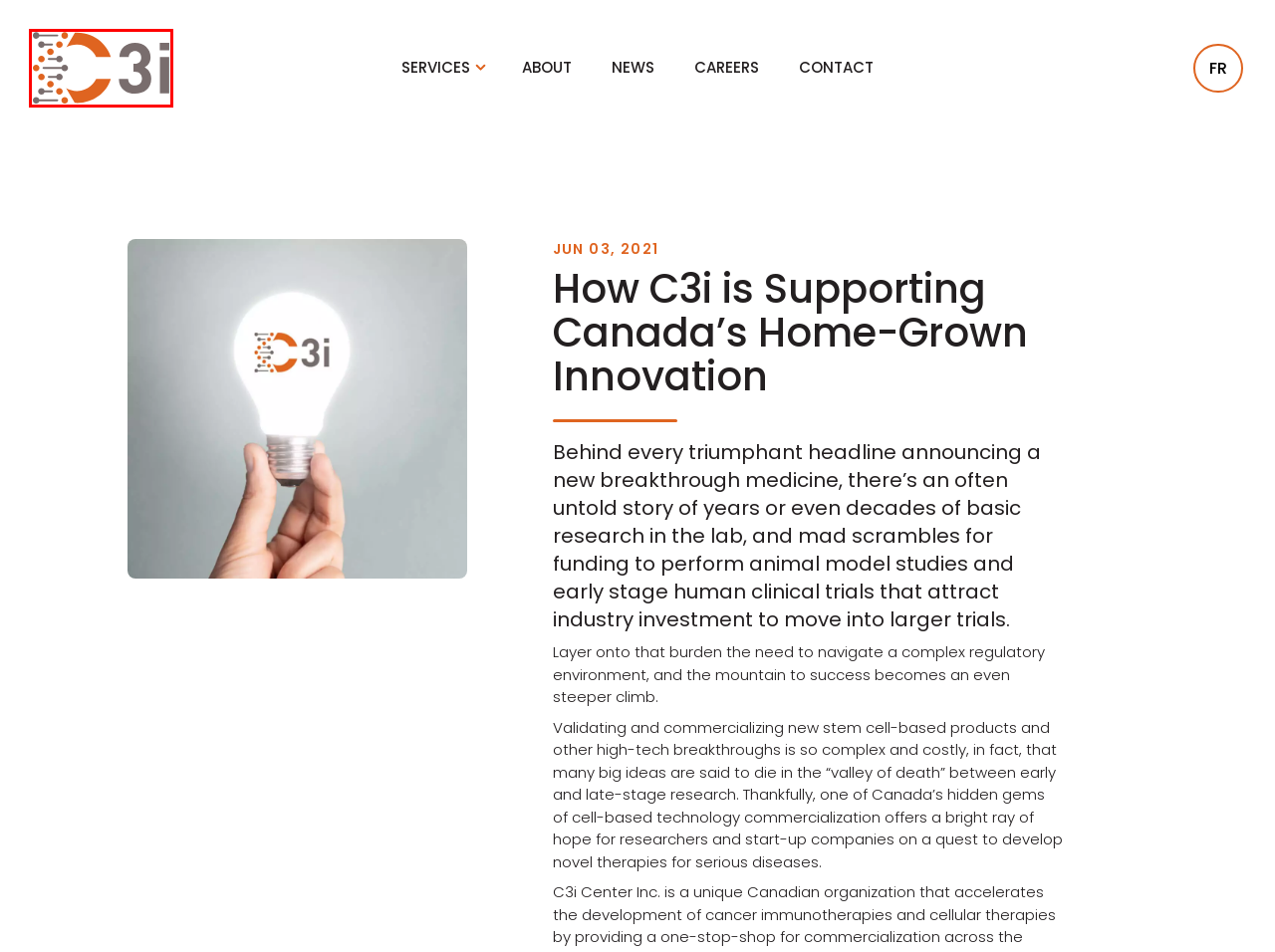You are given a webpage screenshot where a red bounding box highlights an element. Determine the most fitting webpage description for the new page that loads after clicking the element within the red bounding box. Here are the candidates:
A. About Us
B. Contact us
C. Careers at C3i
D. Services de production de thérapies cellulaires et géniques
E. Clinical Research
F. Manufacturing
G. Our latest news
H. CDMO services for cell and gene therapy

H